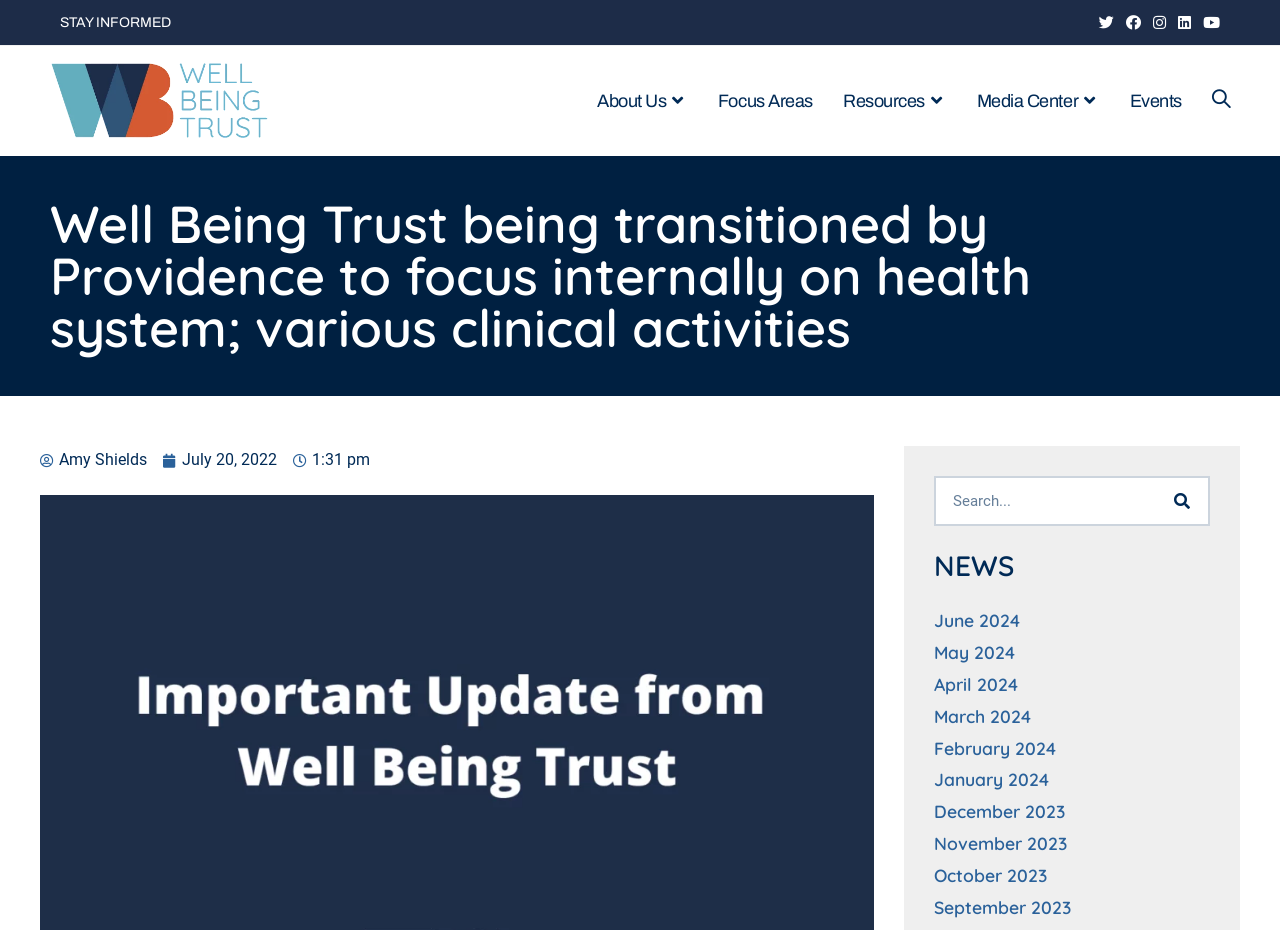Based on the element description "Toggle website search", predict the bounding box coordinates of the UI element.

[0.935, 0.05, 0.973, 0.168]